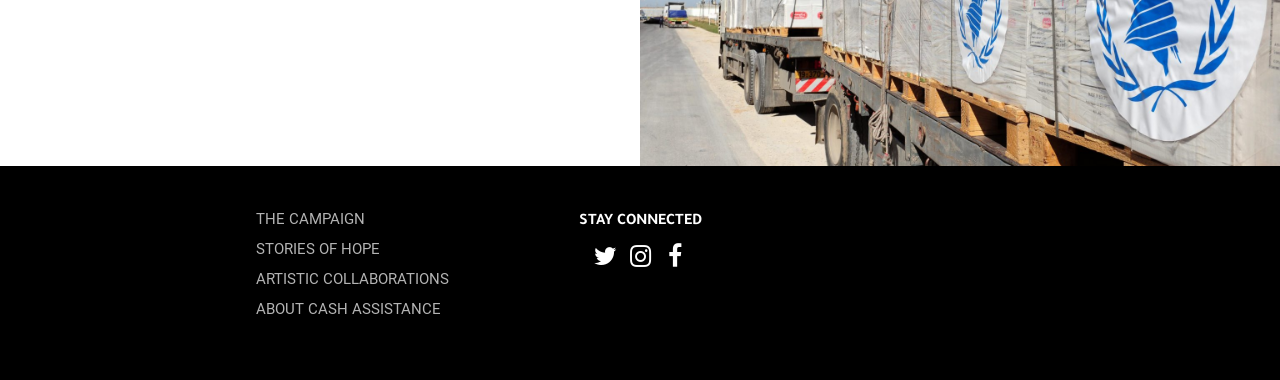Provide a one-word or short-phrase answer to the question:
How many social media links are there?

3